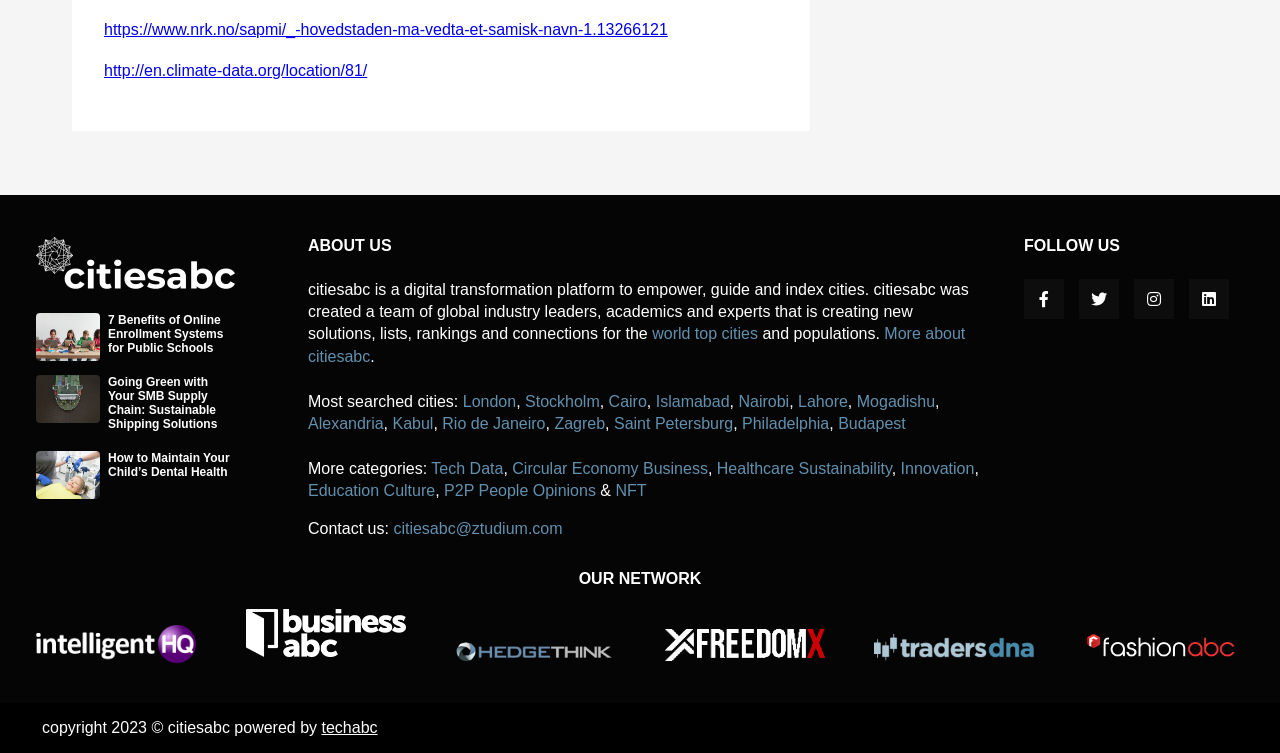Please provide the bounding box coordinates in the format (top-left x, top-left y, bottom-right x, bottom-right y). Remember, all values are floating point numbers between 0 and 1. What is the bounding box coordinate of the region described as: citiesabc@ztudium.com

[0.307, 0.691, 0.44, 0.714]